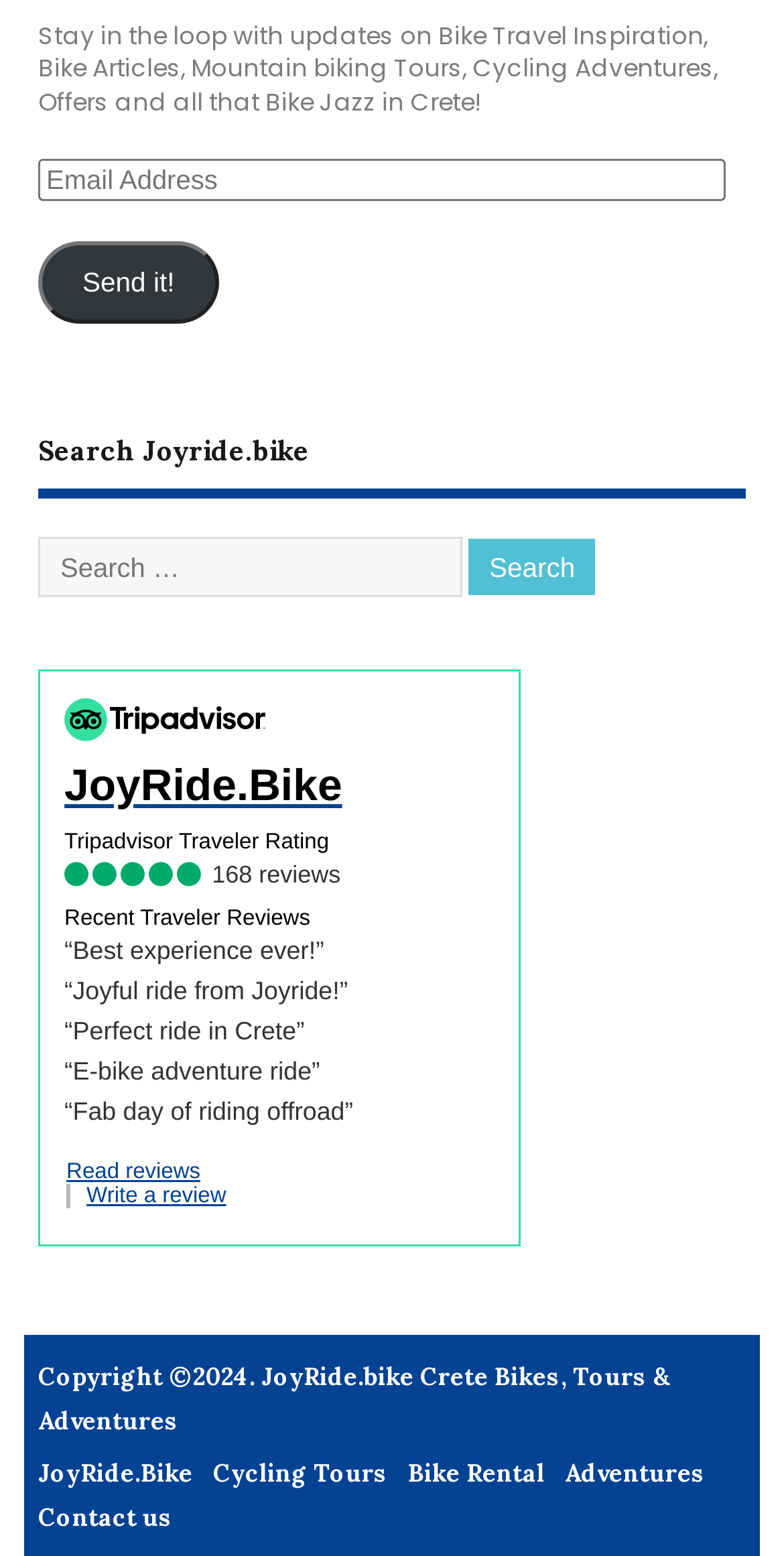Use a single word or phrase to answer the question: 
What is the copyright year?

2024